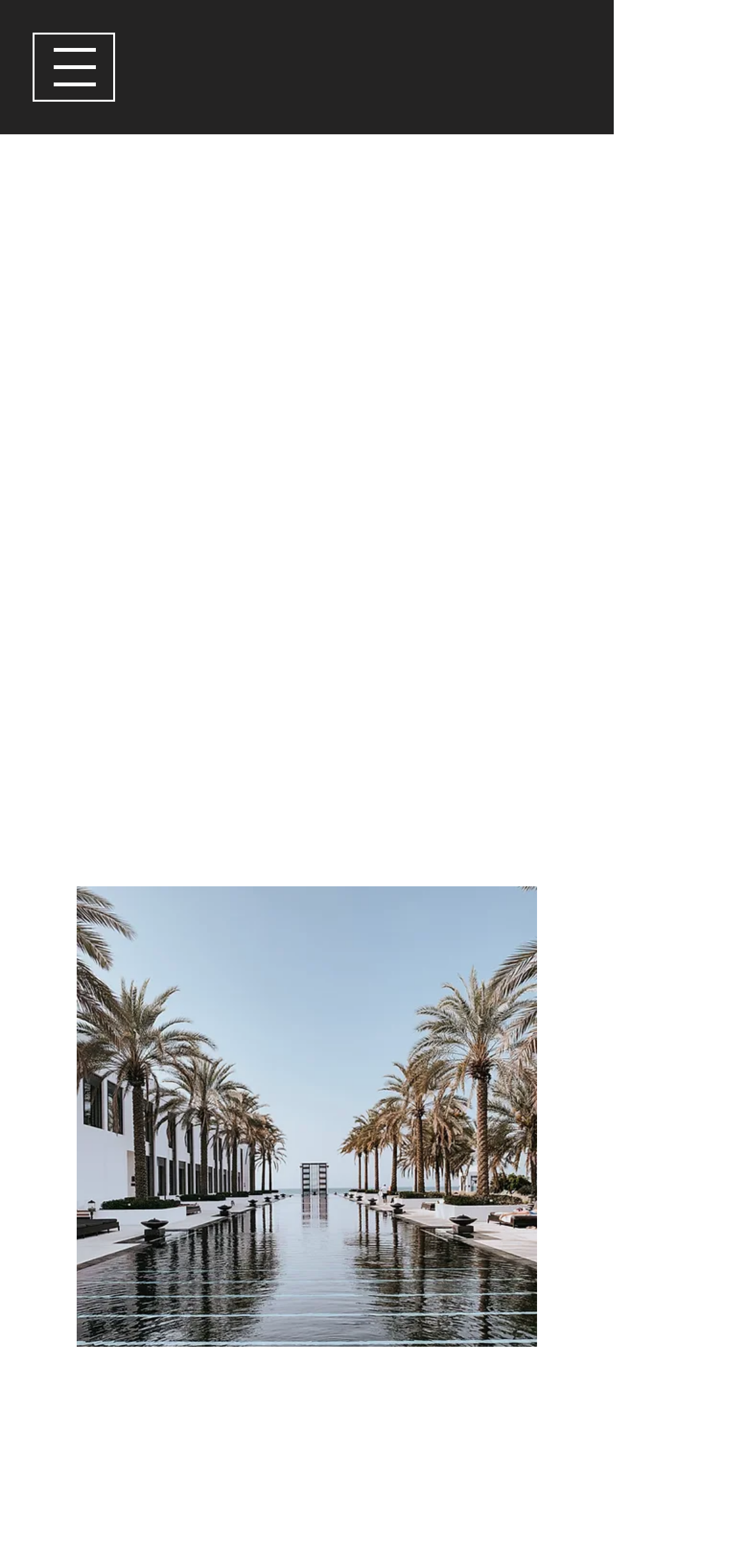Please find the bounding box coordinates (top-left x, top-left y, bottom-right x, bottom-right y) in the screenshot for the UI element described as follows: Join us

[0.353, 0.515, 0.468, 0.543]